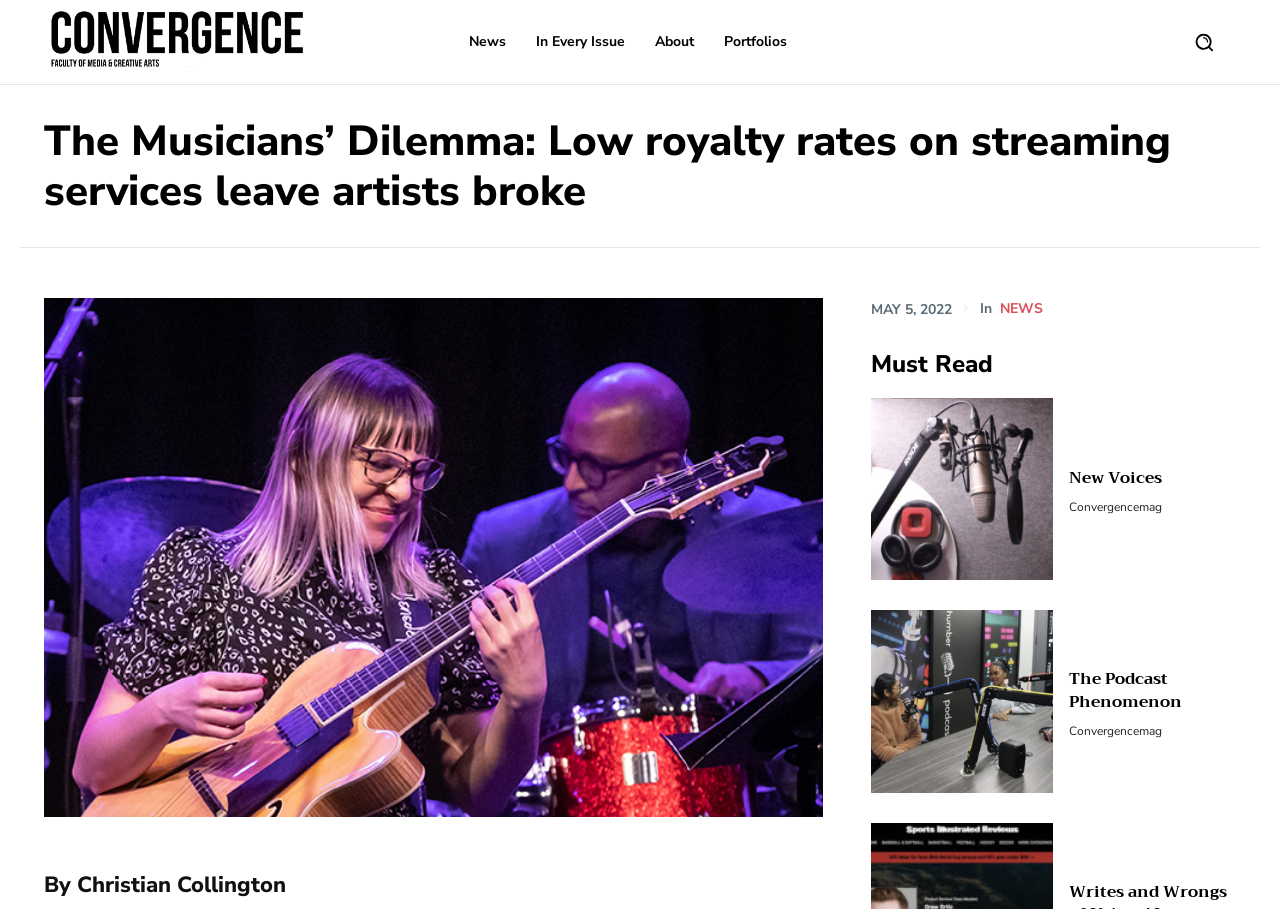What is the date of the article?
Based on the image, give a one-word or short phrase answer.

MAY 5, 2022